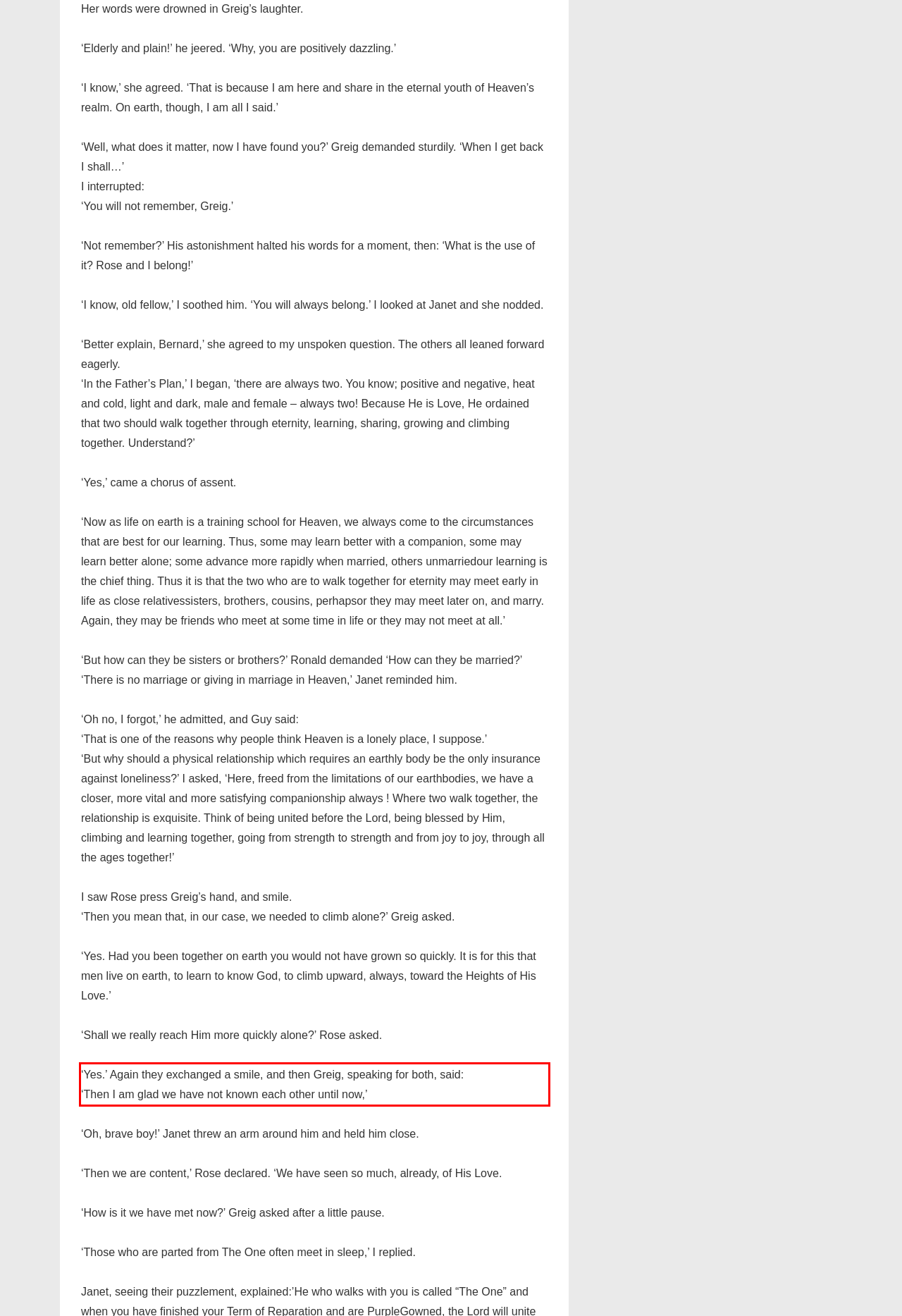You are provided with a screenshot of a webpage that includes a UI element enclosed in a red rectangle. Extract the text content inside this red rectangle.

‘Yes.’ Again they exchanged a smile, and then Greig, speaking for both, said: ‘Then I am glad we have not known each other until now,’